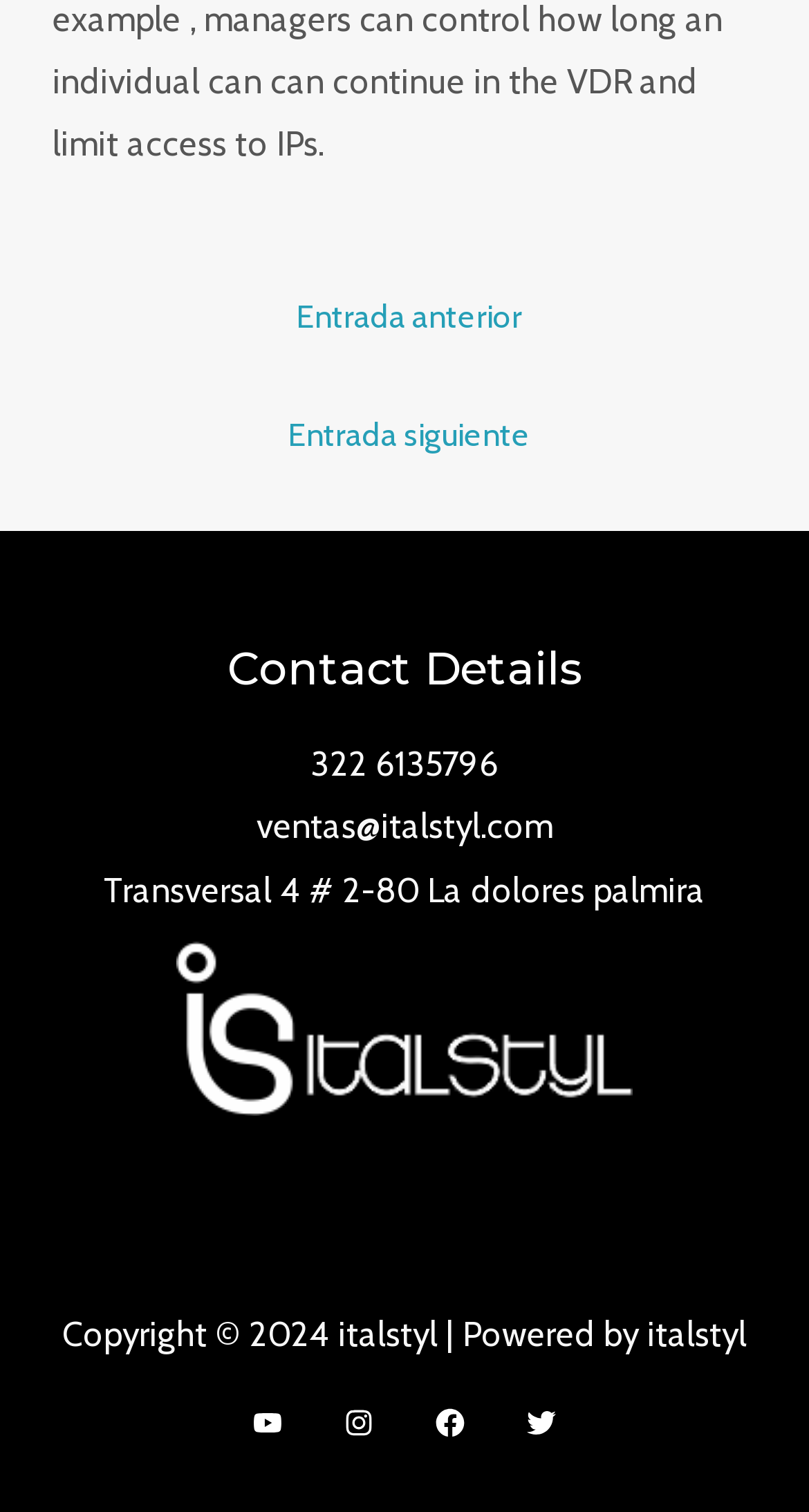What is the phone number in the contact details?
Based on the image, give a concise answer in the form of a single word or short phrase.

322 6135796